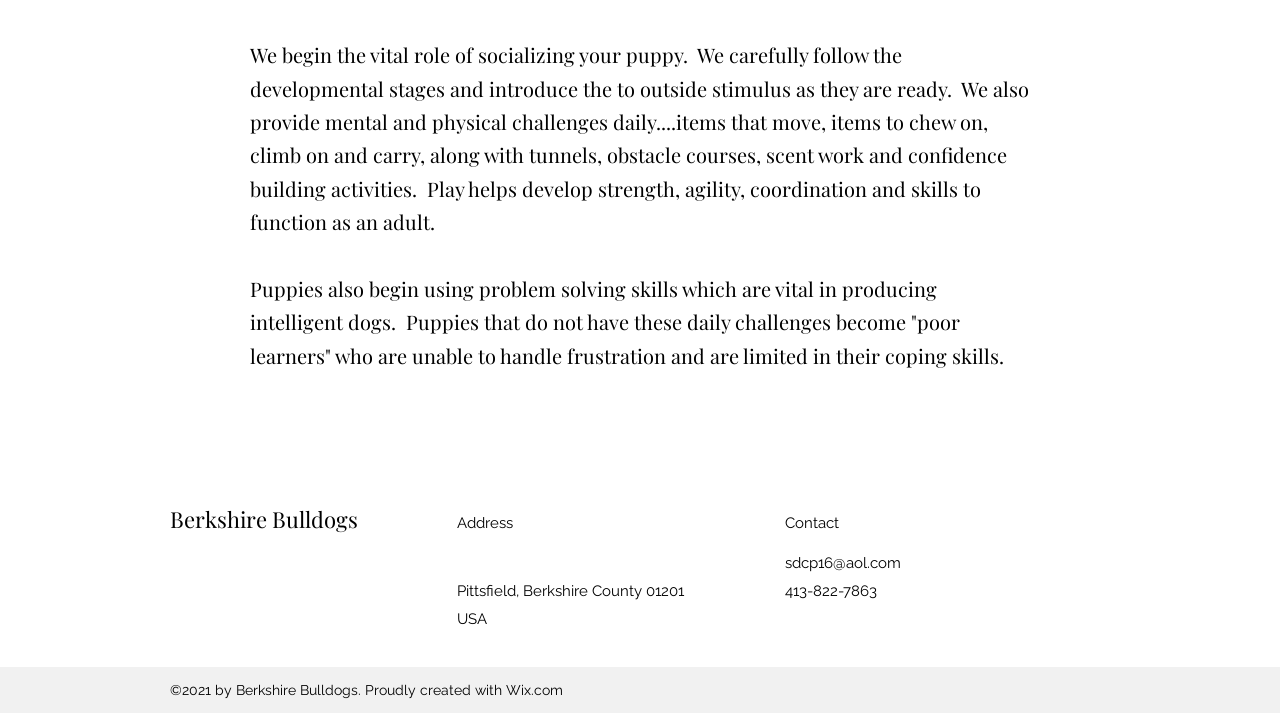Find the bounding box of the UI element described as: "sdcp16@aol.com". The bounding box coordinates should be given as four float values between 0 and 1, i.e., [left, top, right, bottom].

[0.613, 0.775, 0.704, 0.8]